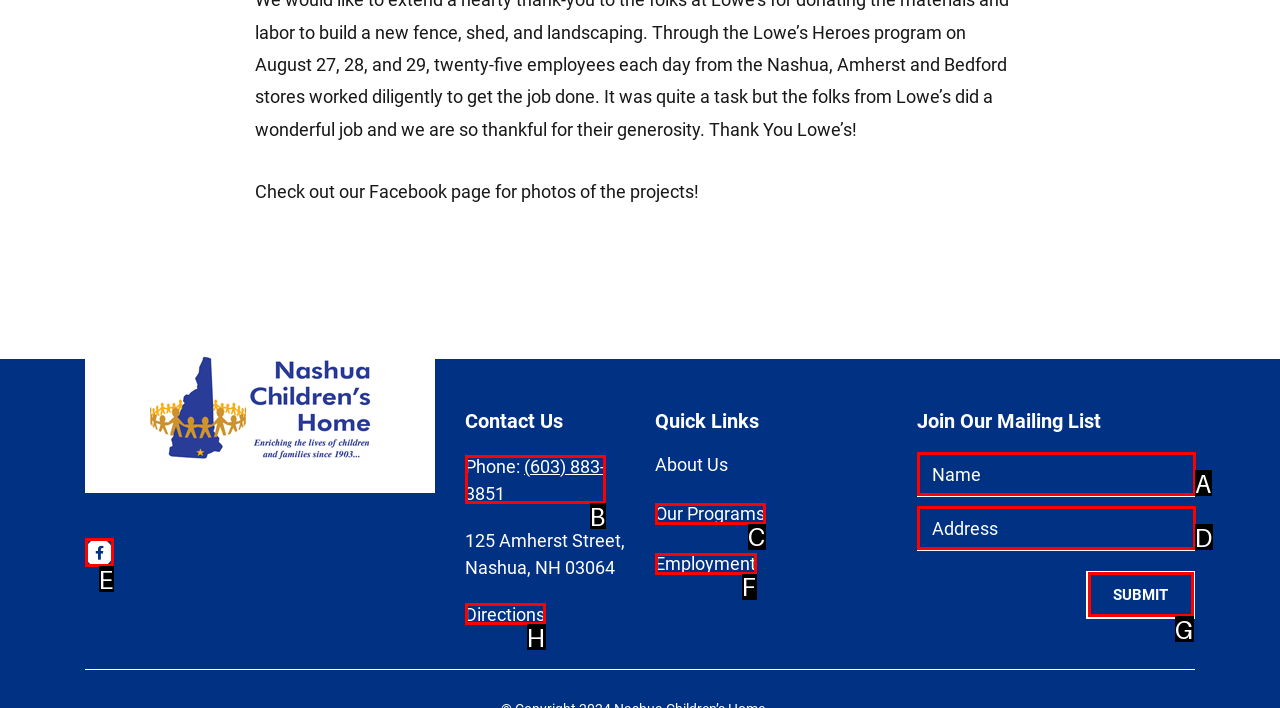Identify the option that corresponds to the description: Directions 
Provide the letter of the matching option from the available choices directly.

H